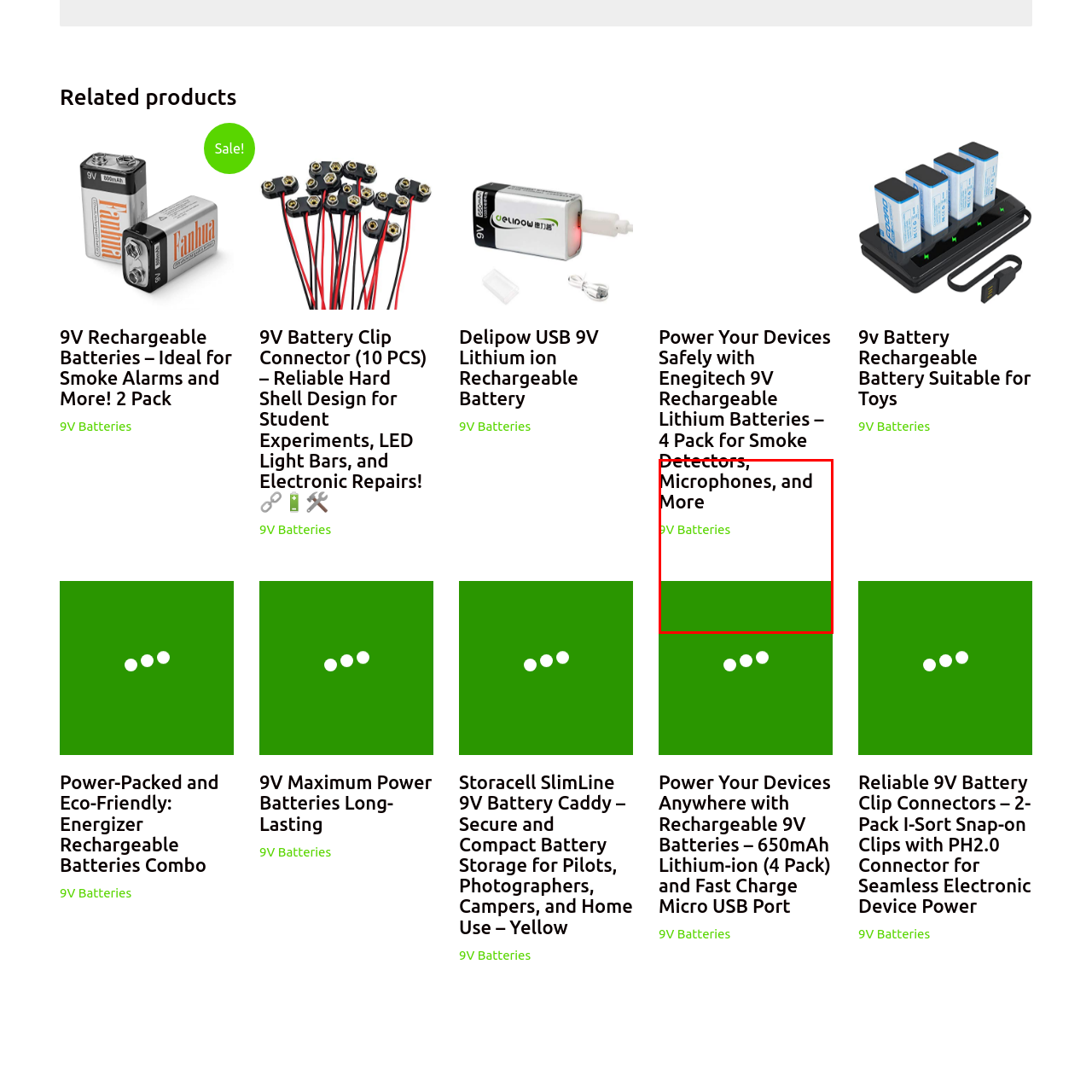What is the primary purpose of these batteries?
Focus on the section marked by the red bounding box and elaborate on the question as thoroughly as possible.

The caption highlights that these batteries are designed to power various devices such as smoke detectors, microphones, and more, emphasizing their ability to safely power essential devices.